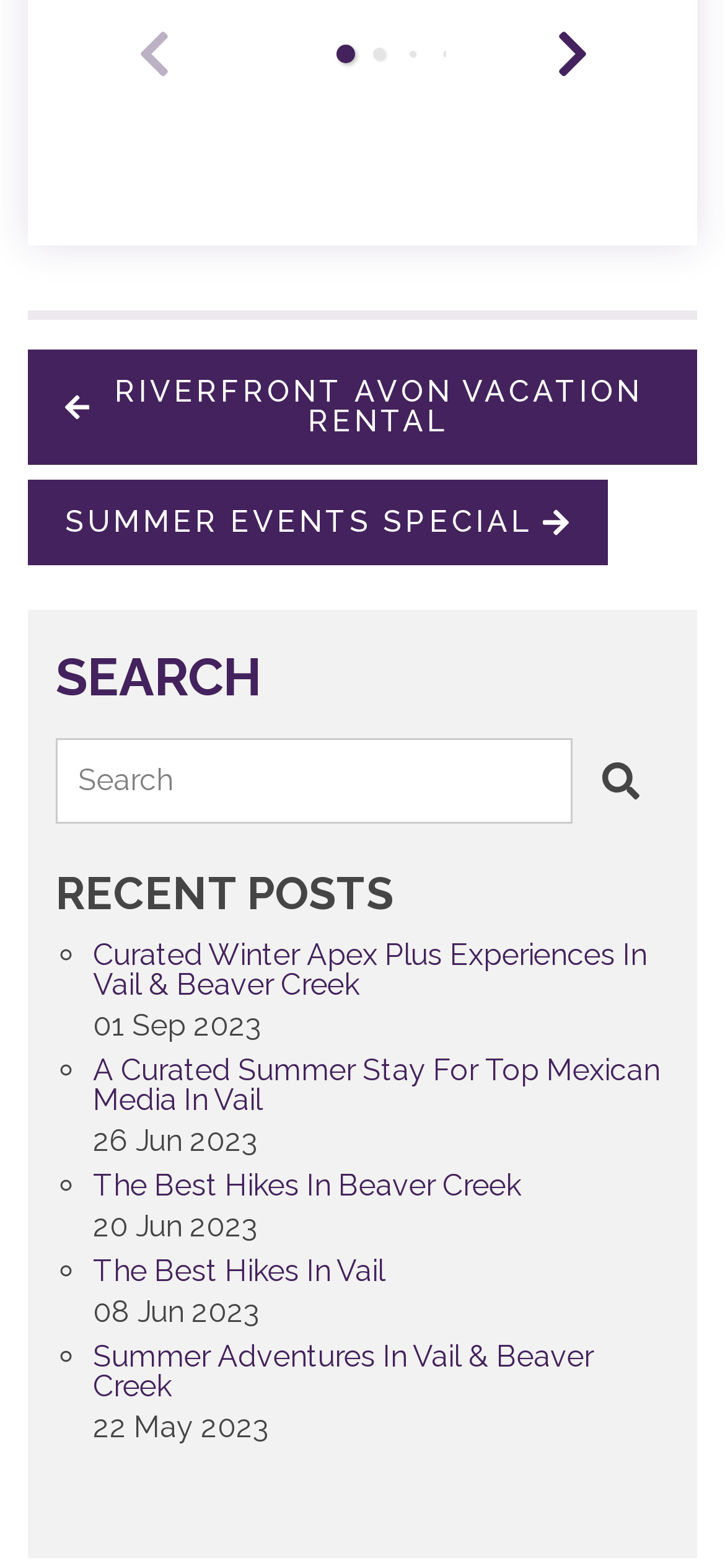What is the theme of the recent posts?
Carefully examine the image and provide a detailed answer to the question.

The recent posts listed under 'RECENT POSTS' appear to be related to travel and leisure, with titles mentioning specific locations such as Vail and Beaver Creek, and activities like hiking and summer adventures.